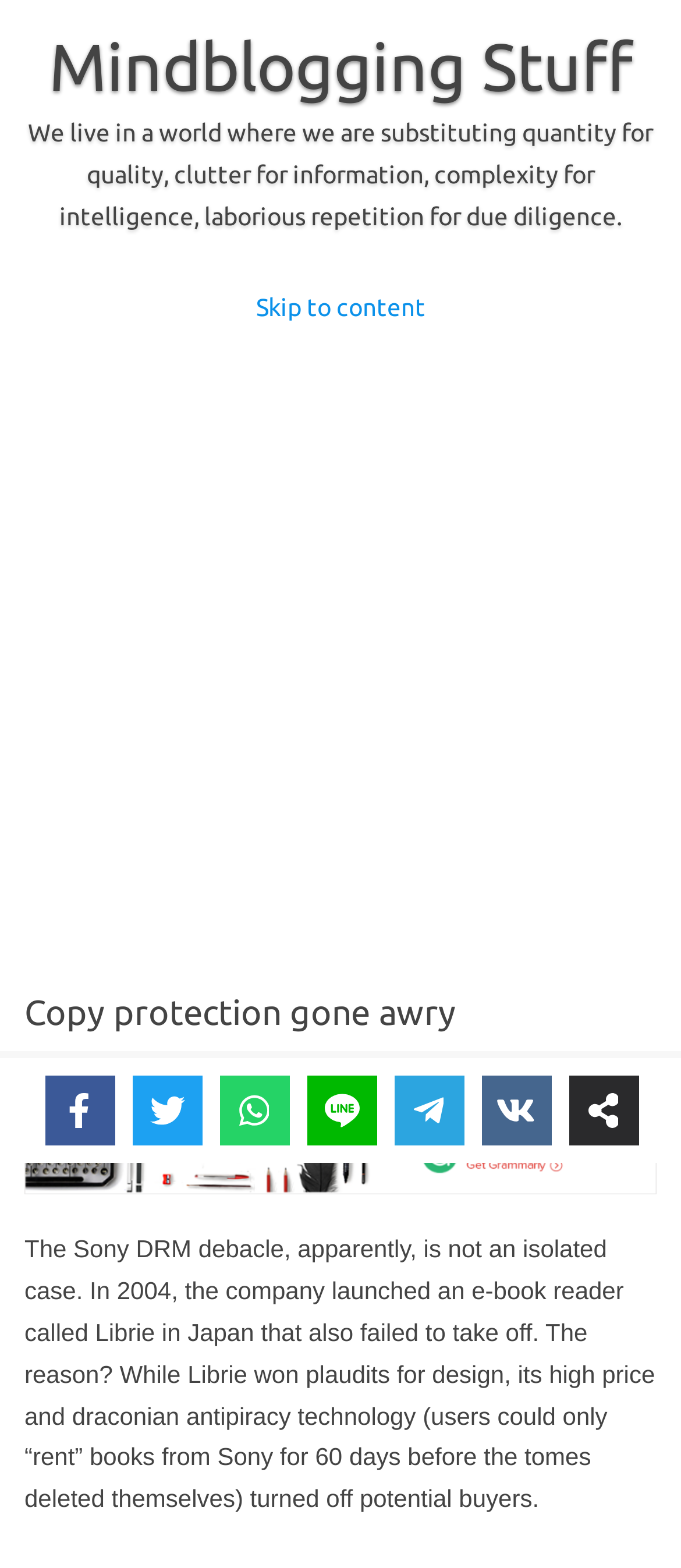Provide an in-depth caption for the contents of the webpage.

The webpage is a blog post titled "Copy protection gone awry" from "Mindblogging Stuff". At the top, there is a navigation menu with links to "Mindblogging Stuff", a quote, and a "Skip to content" button. Below the navigation menu, there is a large advertisement iframe that takes up most of the top section of the page.

The main content of the blog post is contained within the iframe. It starts with a header that includes the title "Copy protection gone awry", the author "5tephen 4eo", and the date "November 16, 2005". Below the header, there is a link to "The Tool of the Future" accompanied by an image. The main article discusses the Sony DRM debacle, mentioning that it is not an isolated case, and citing the example of an e-book reader called Librie that failed to take off in Japan due to its high price and restrictive antipiracy technology.

On the right side of the page, there are social media links to Facebook, Twitter, WhatsApp, Line, Telegram, VK, and a "Share" button, each accompanied by a small icon.

Overall, the webpage has a simple layout with a clear hierarchy of content, making it easy to navigate and read.